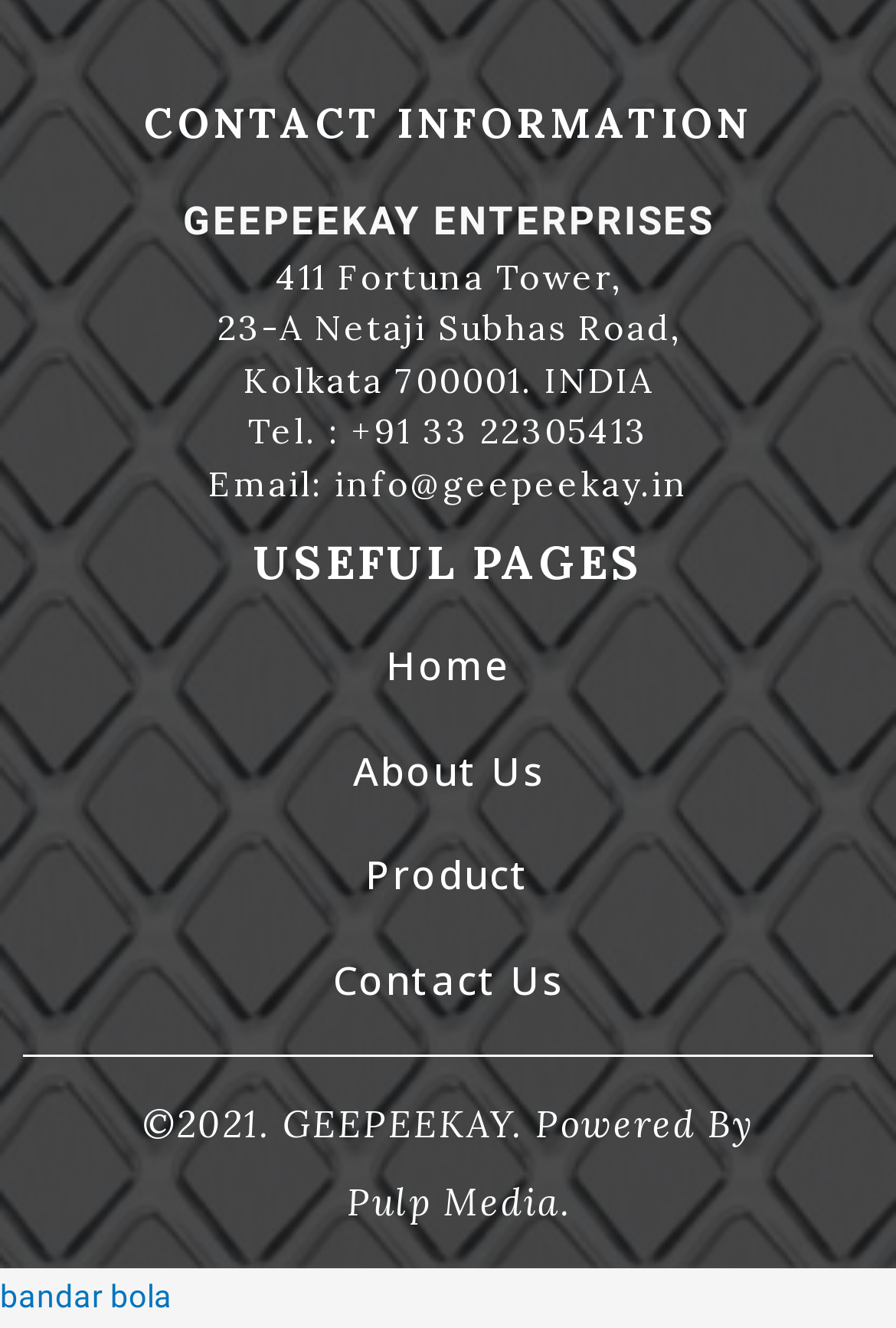Find the bounding box coordinates for the HTML element specified by: "Contact Us".

[0.372, 0.717, 0.628, 0.757]